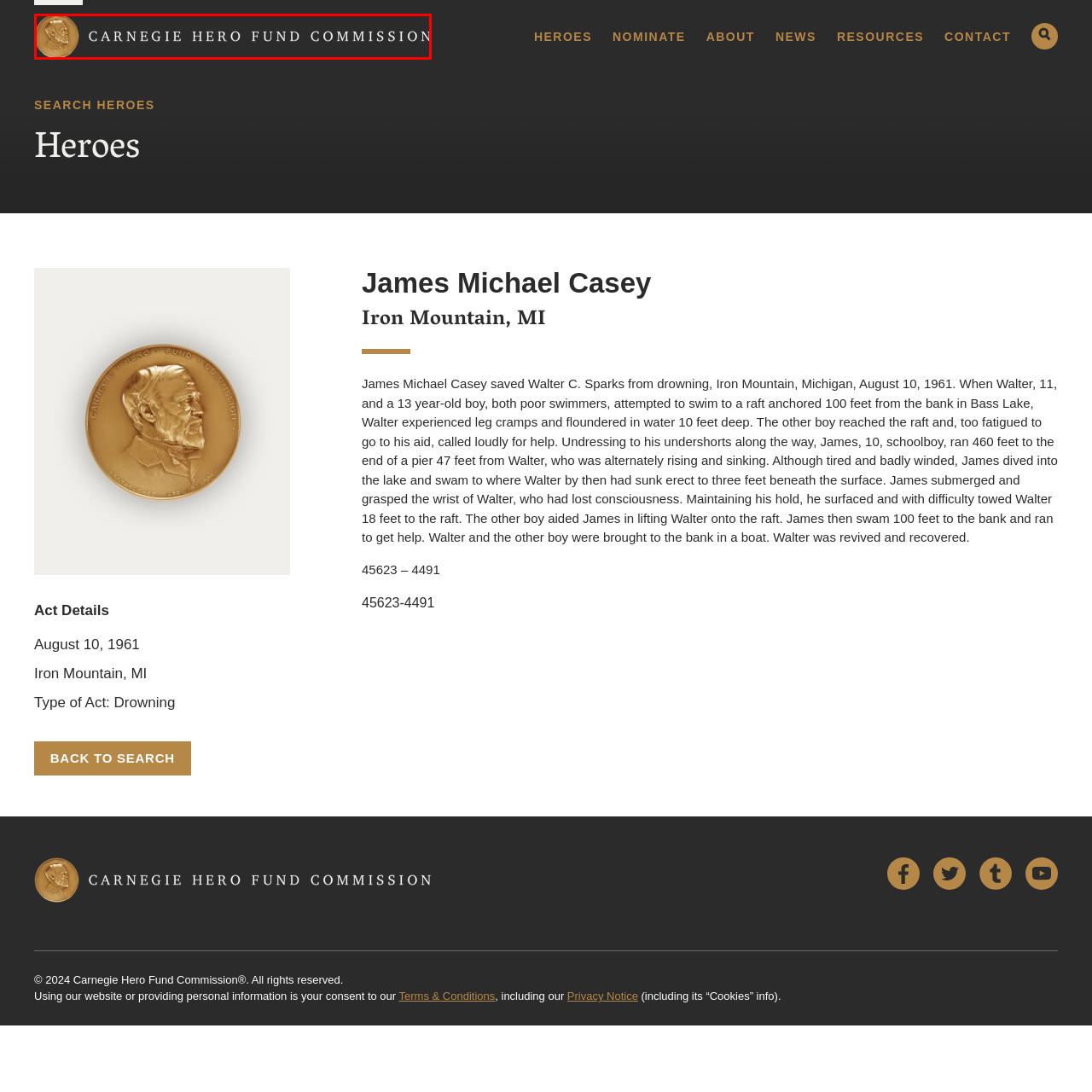Observe the content highlighted by the red box and supply a one-word or short phrase answer to the question: What font style is used for the text?

Elegant serif